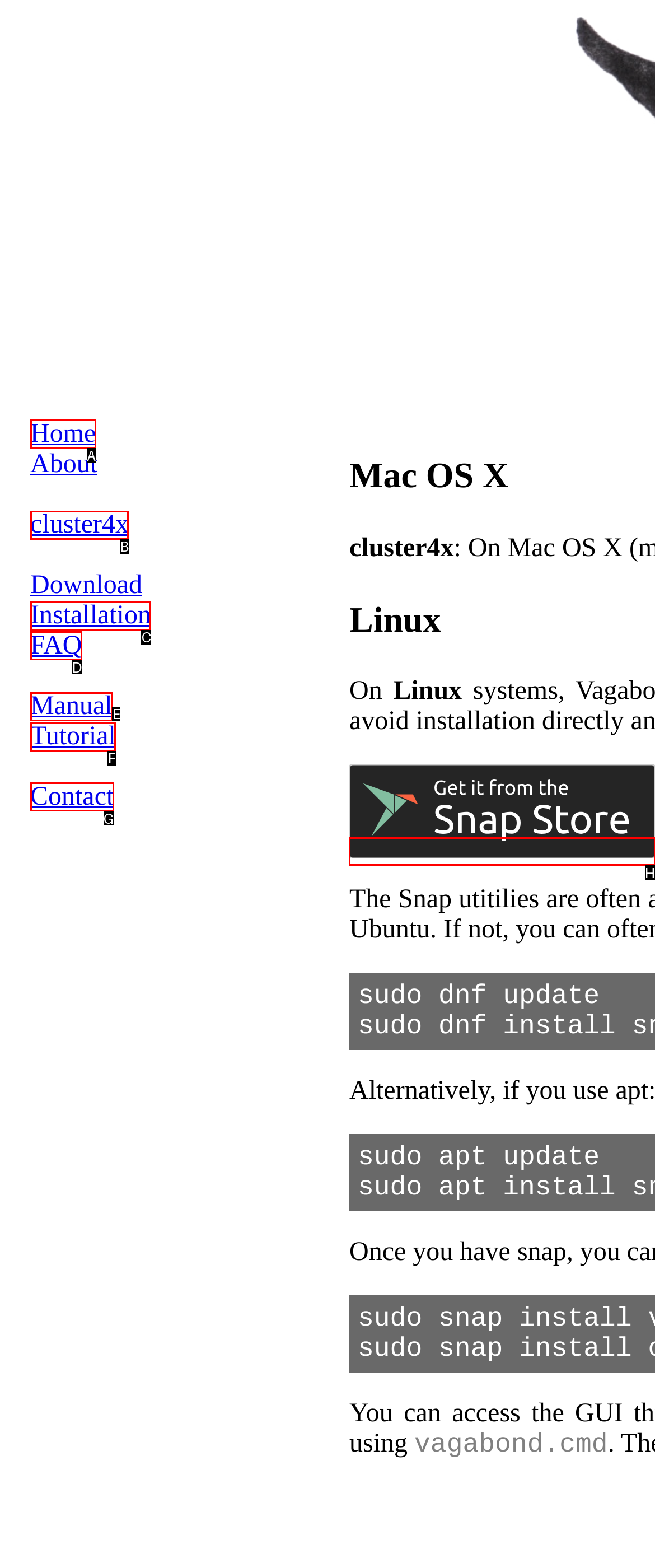Determine the right option to click to perform this task: Click on the Get it from the Snap Store link
Answer with the correct letter from the given choices directly.

H